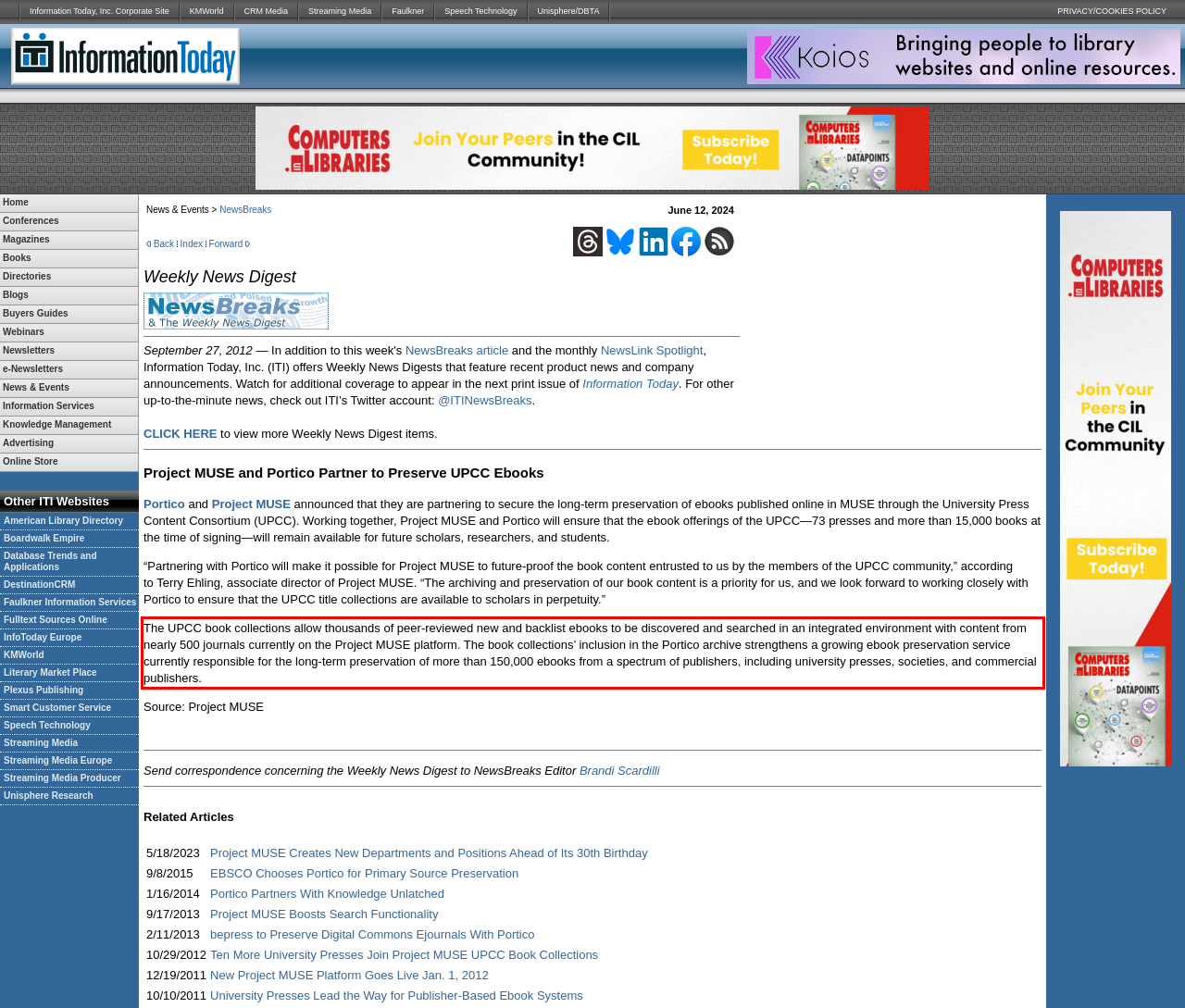You are given a screenshot showing a webpage with a red bounding box. Perform OCR to capture the text within the red bounding box.

The UPCC book collections allow thousands of peer-reviewed new and backlist ebooks to be discovered and searched in an integrated environment with content from nearly 500 journals currently on the Project MUSE platform. The book collections’ inclusion in the Portico archive strengthens a growing ebook preservation service currently responsible for the long-term preservation of more than 150,000 ebooks from a spectrum of publishers, including university presses, societies, and commercial publishers.